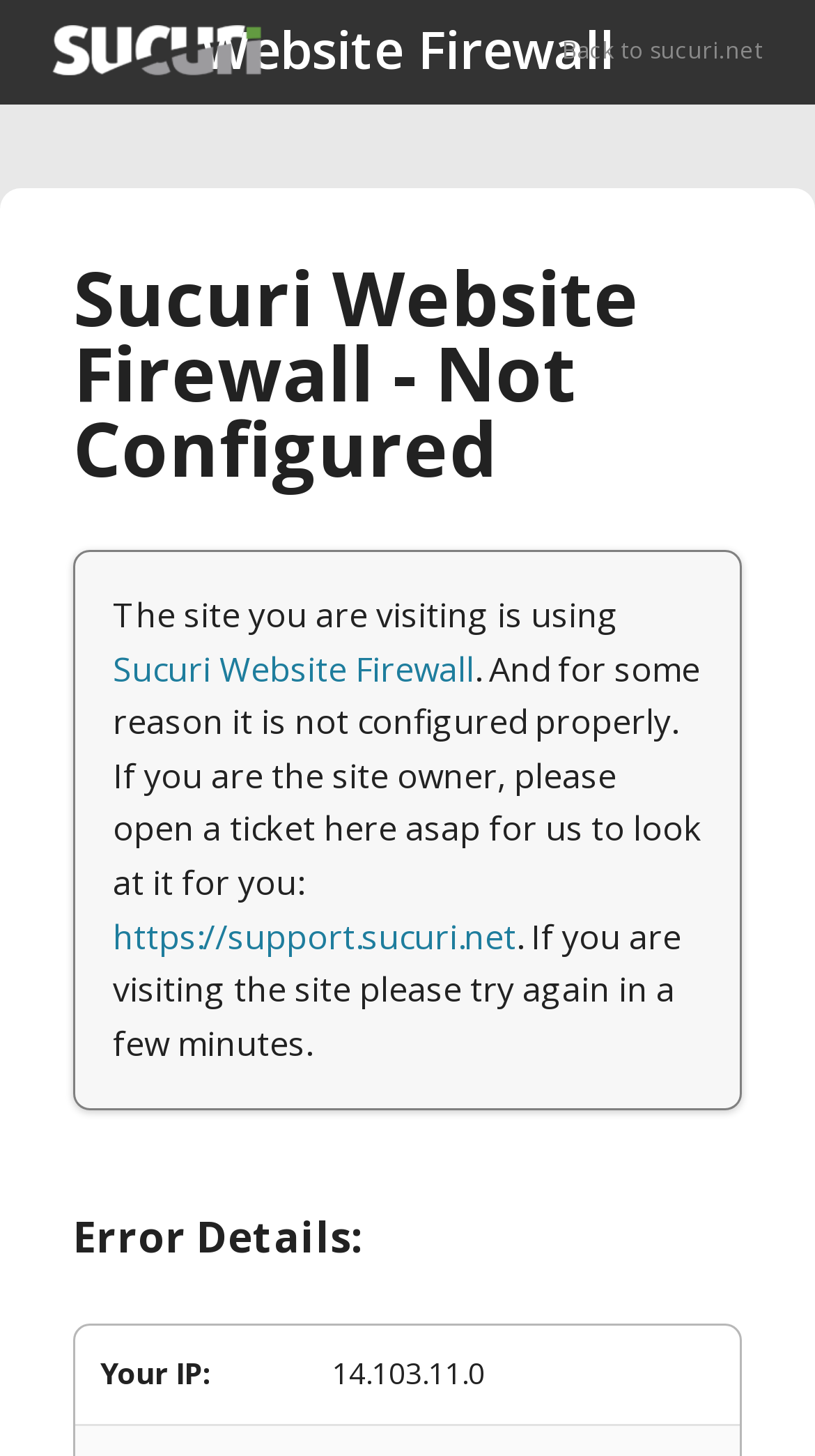What should the site owner do?
Look at the image and answer with only one word or phrase.

Open a ticket